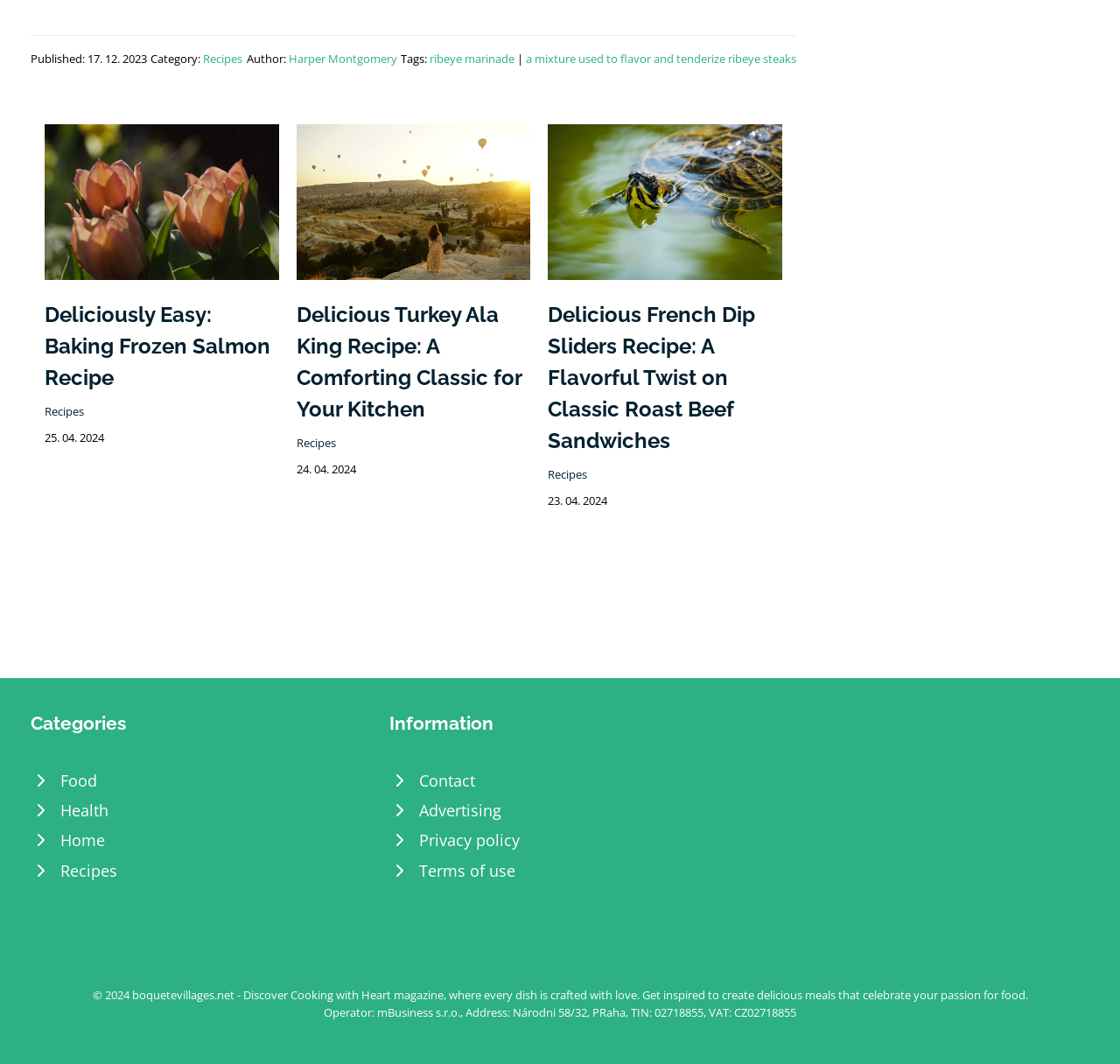Answer the following in one word or a short phrase: 
What is the purpose of the 'Information' section?

To provide contact and policy information